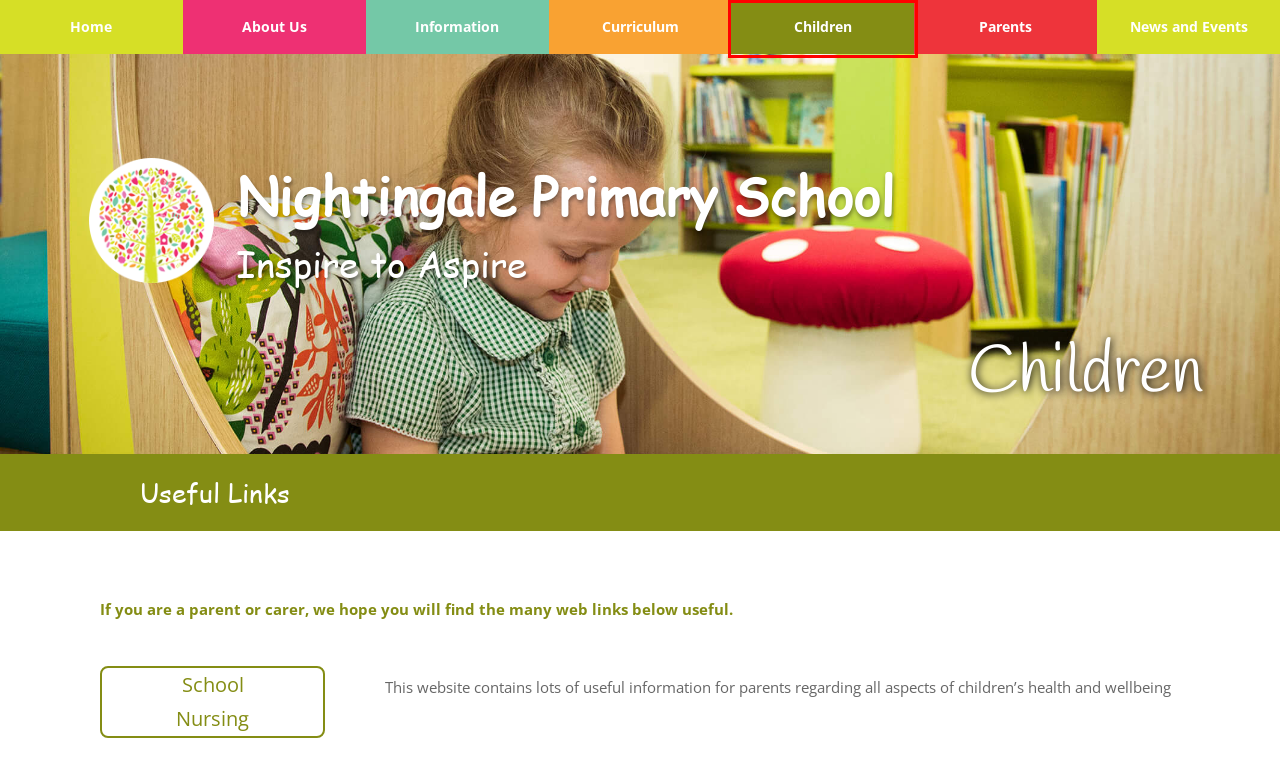You are given a screenshot of a webpage with a red rectangle bounding box. Choose the best webpage description that matches the new webpage after clicking the element in the bounding box. Here are the candidates:
A. Parents | Nightingale Primary School
B. About Us | Nightingale Primary School
C. Curriculum | Nightingale Primary School
D. Department for Education - GOV.UK
E. Children | Nightingale Primary School
F. News and Events | Nightingale Primary School
G. Nightingale Primary School
H. Information | Nightingale Primary School

E